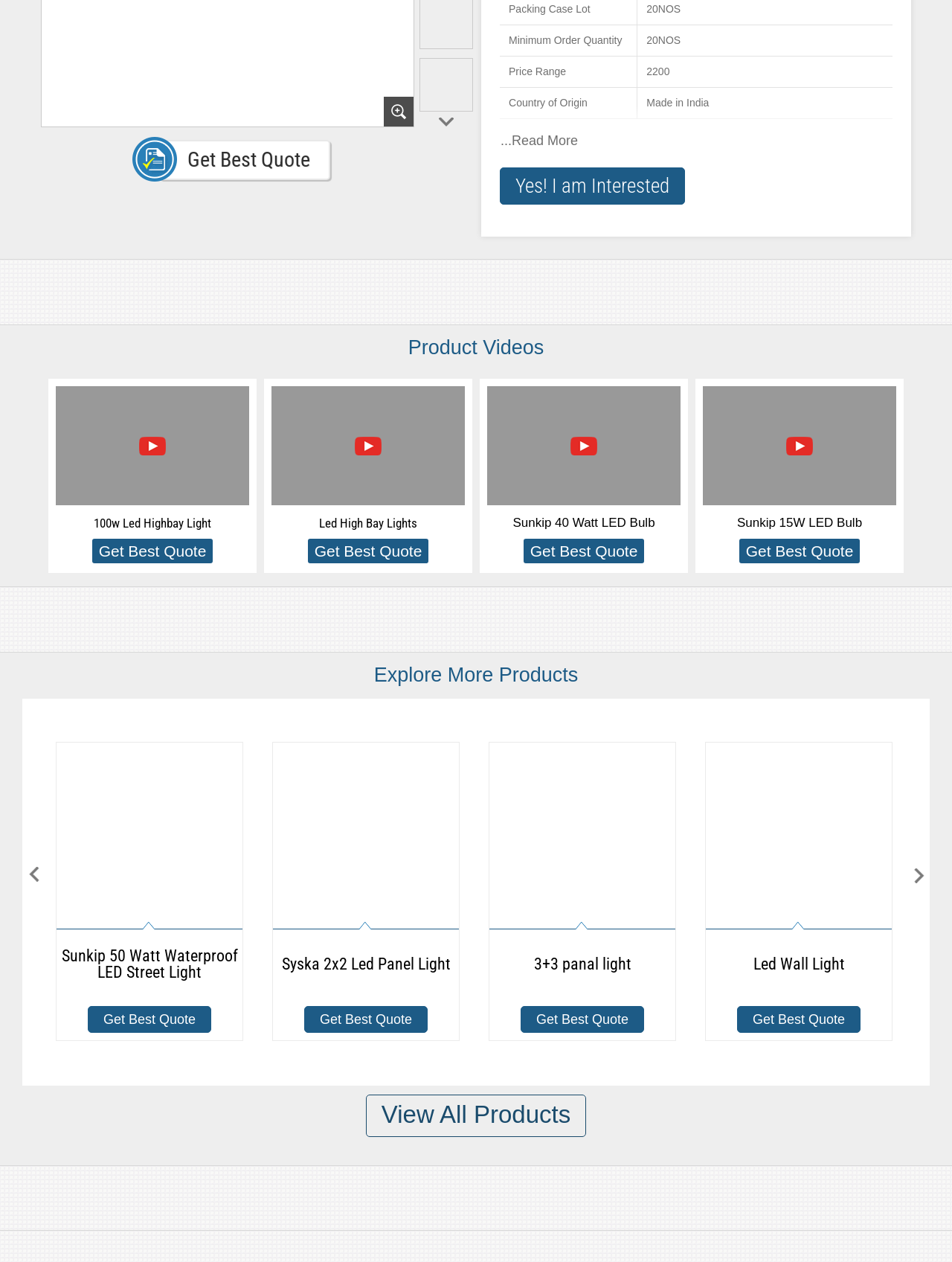Please provide the bounding box coordinates in the format (top-left x, top-left y, bottom-right x, bottom-right y). Remember, all values are floating point numbers between 0 and 1. What is the bounding box coordinate of the region described as: Led High Bay Lights

[0.285, 0.407, 0.488, 0.448]